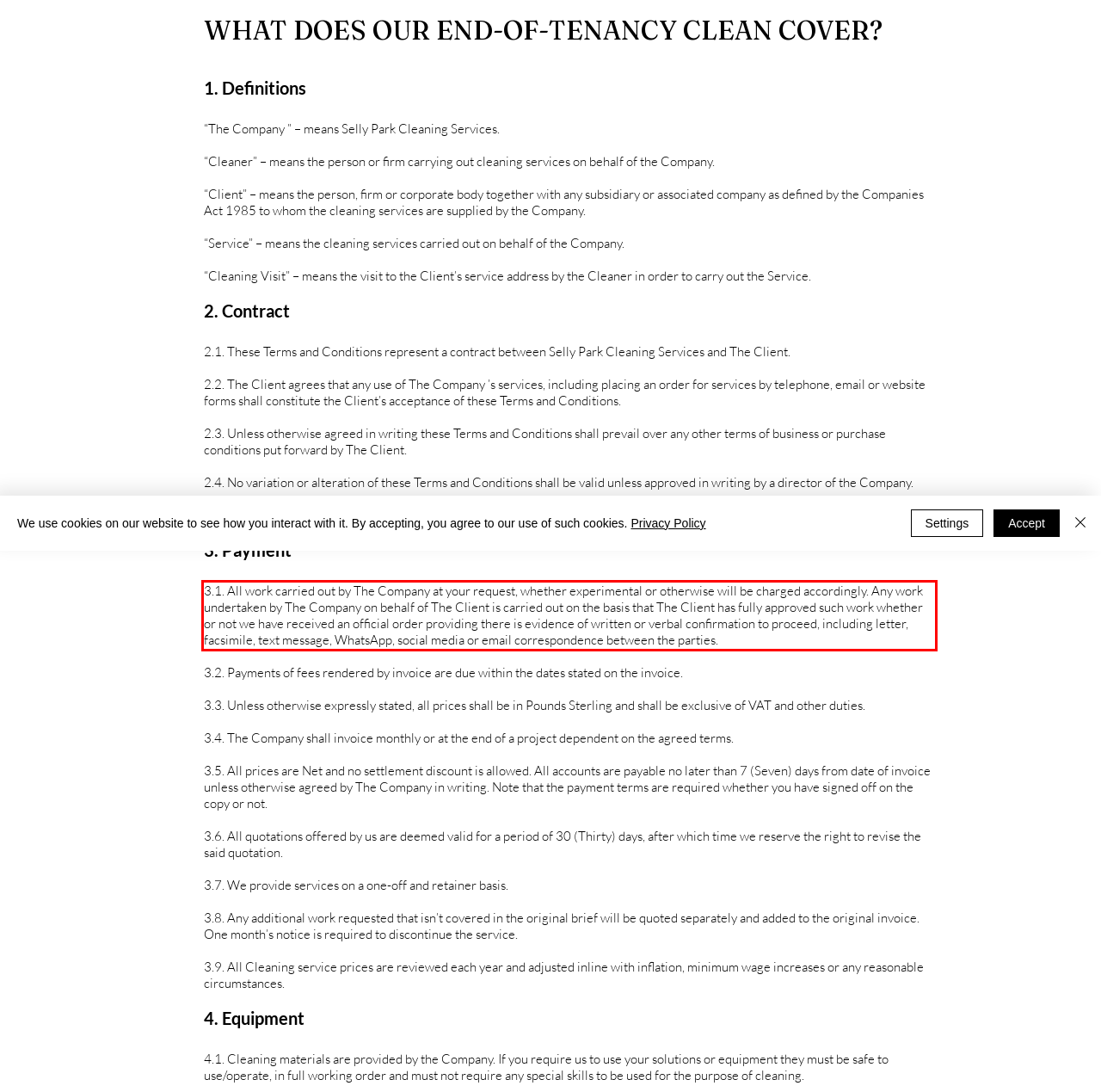Within the screenshot of the webpage, locate the red bounding box and use OCR to identify and provide the text content inside it.

3.1. All work carried out by The Company at your request, whether experimental or otherwise will be charged accordingly. Any work undertaken by The Company on behalf of The Client is carried out on the basis that The Client has fully approved such work whether or not we have received an official order providing there is evidence of written or verbal confirmation to proceed, including letter, facsimile, text message, WhatsApp, social media or email correspondence between the parties.